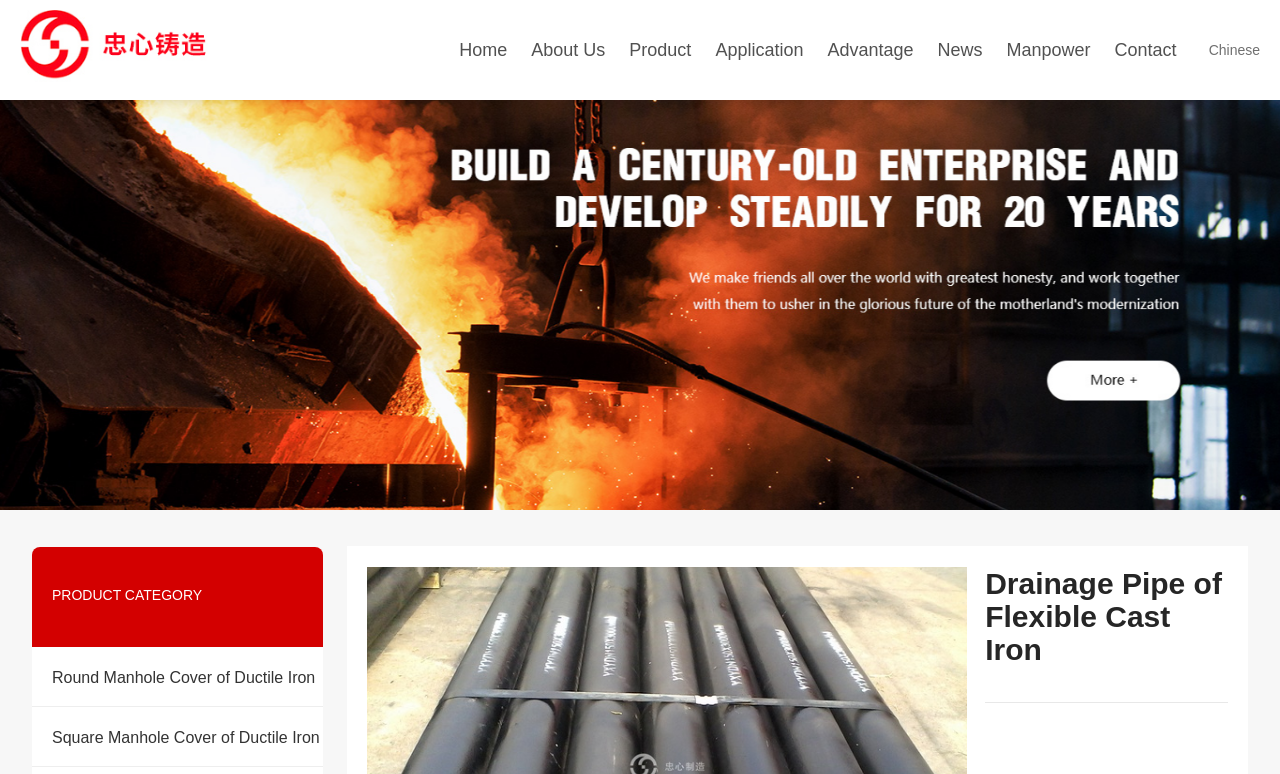Can you specify the bounding box coordinates for the region that should be clicked to fulfill this instruction: "Click the 'Home' link".

[0.359, 0.0, 0.396, 0.129]